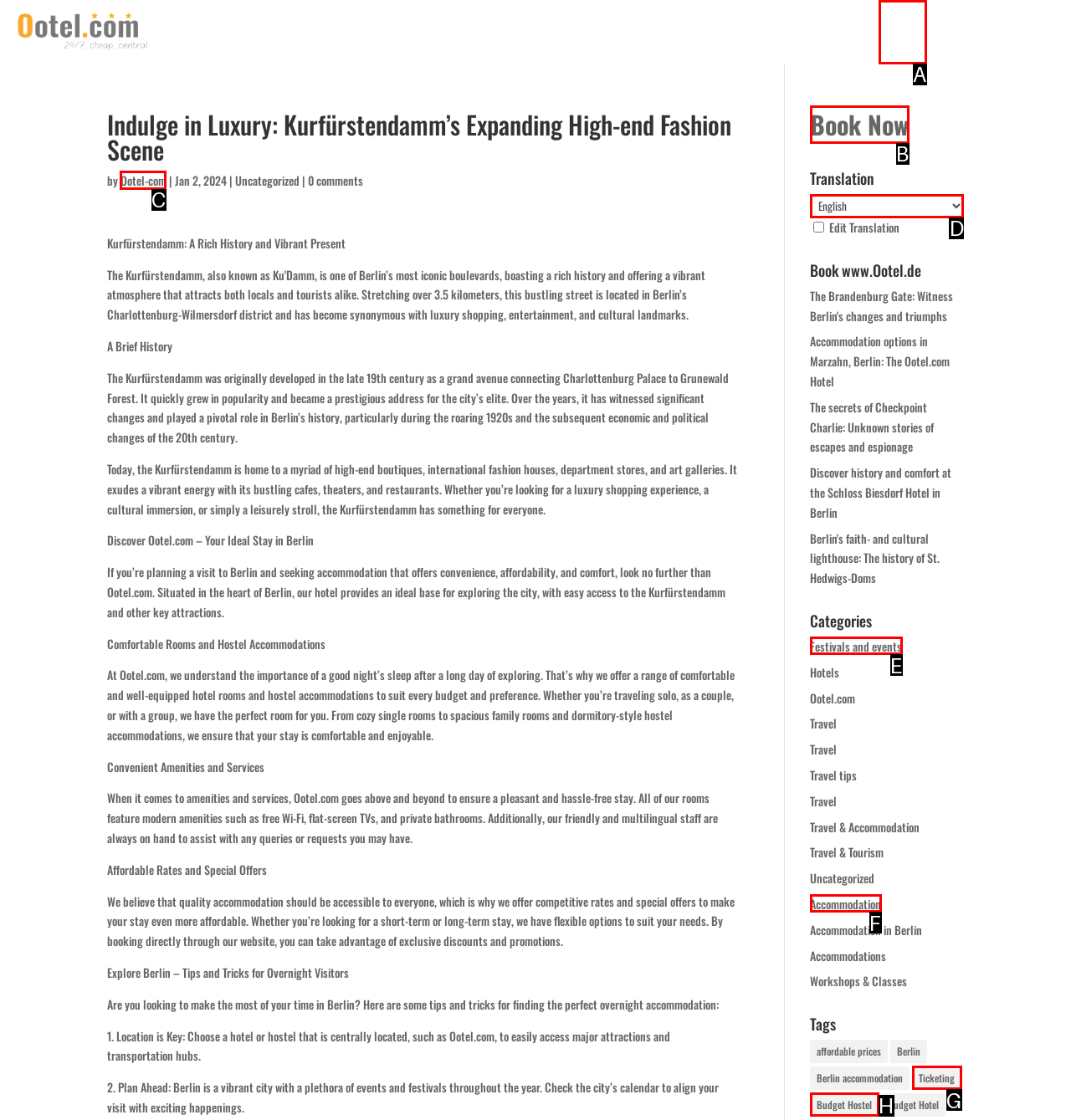Provide the letter of the HTML element that you need to click on to perform the task: Explore Ootel.com.
Answer with the letter corresponding to the correct option.

C